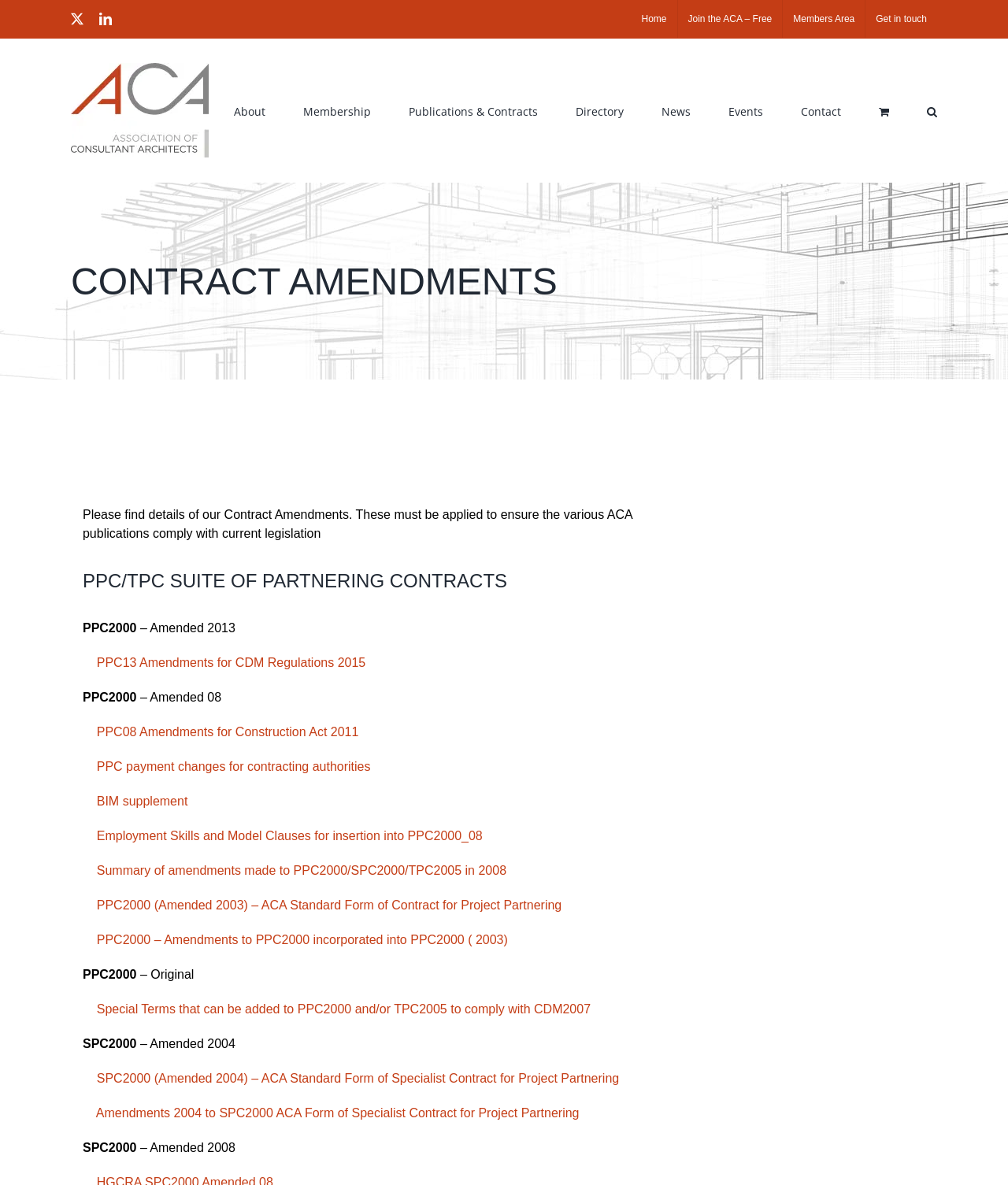What is the purpose of the Contract Amendments?
Answer the question in a detailed and comprehensive manner.

I read the static text on the webpage, which states 'Please find details of our Contract Amendments. These must be applied to ensure the various ACA publications comply with current legislation'. This implies that the purpose of the Contract Amendments is to ensure compliance with current legislation.